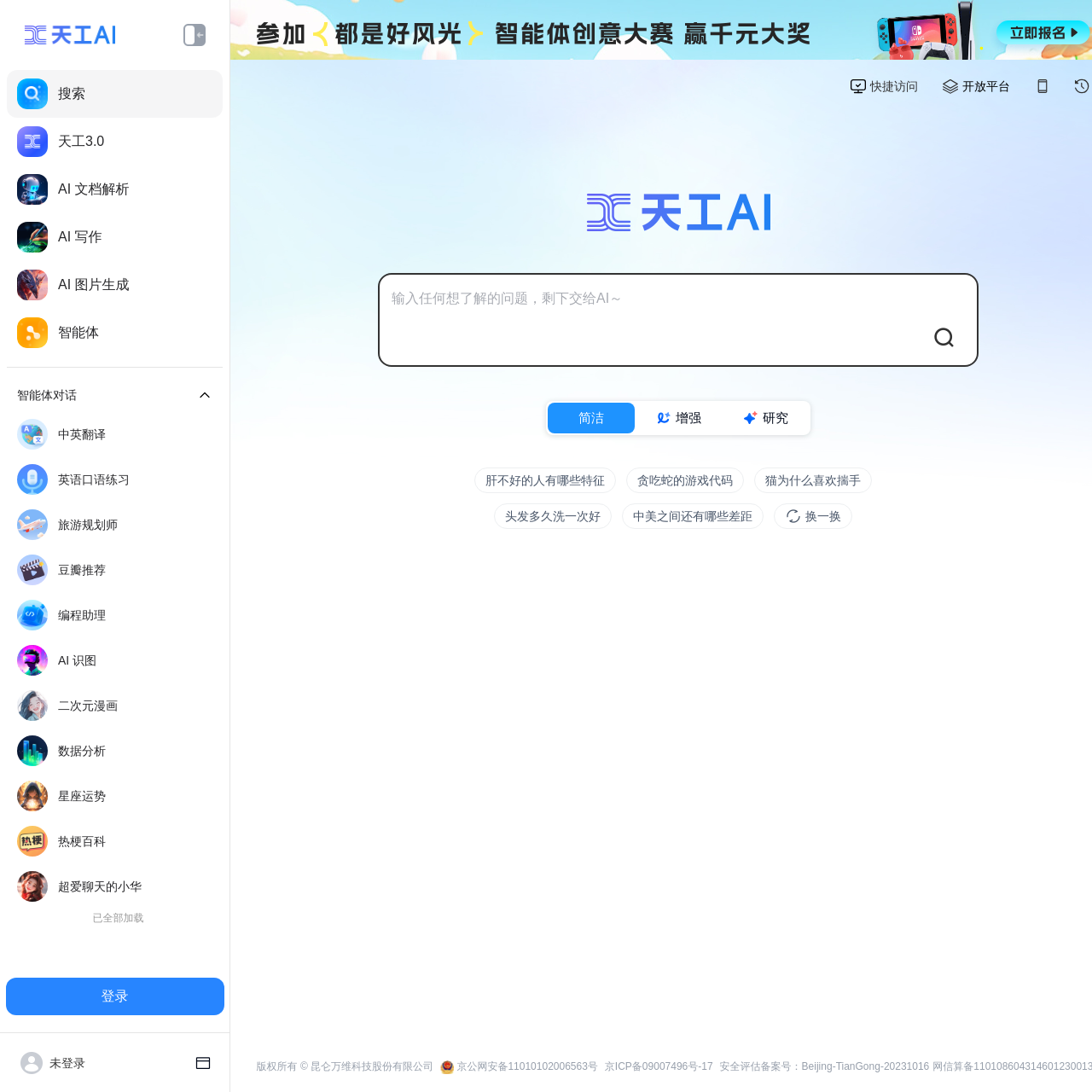Determine the bounding box coordinates of the region to click in order to accomplish the following instruction: "Access AI document parsing". Provide the coordinates as four float numbers between 0 and 1, specifically [left, top, right, bottom].

[0.006, 0.152, 0.204, 0.195]